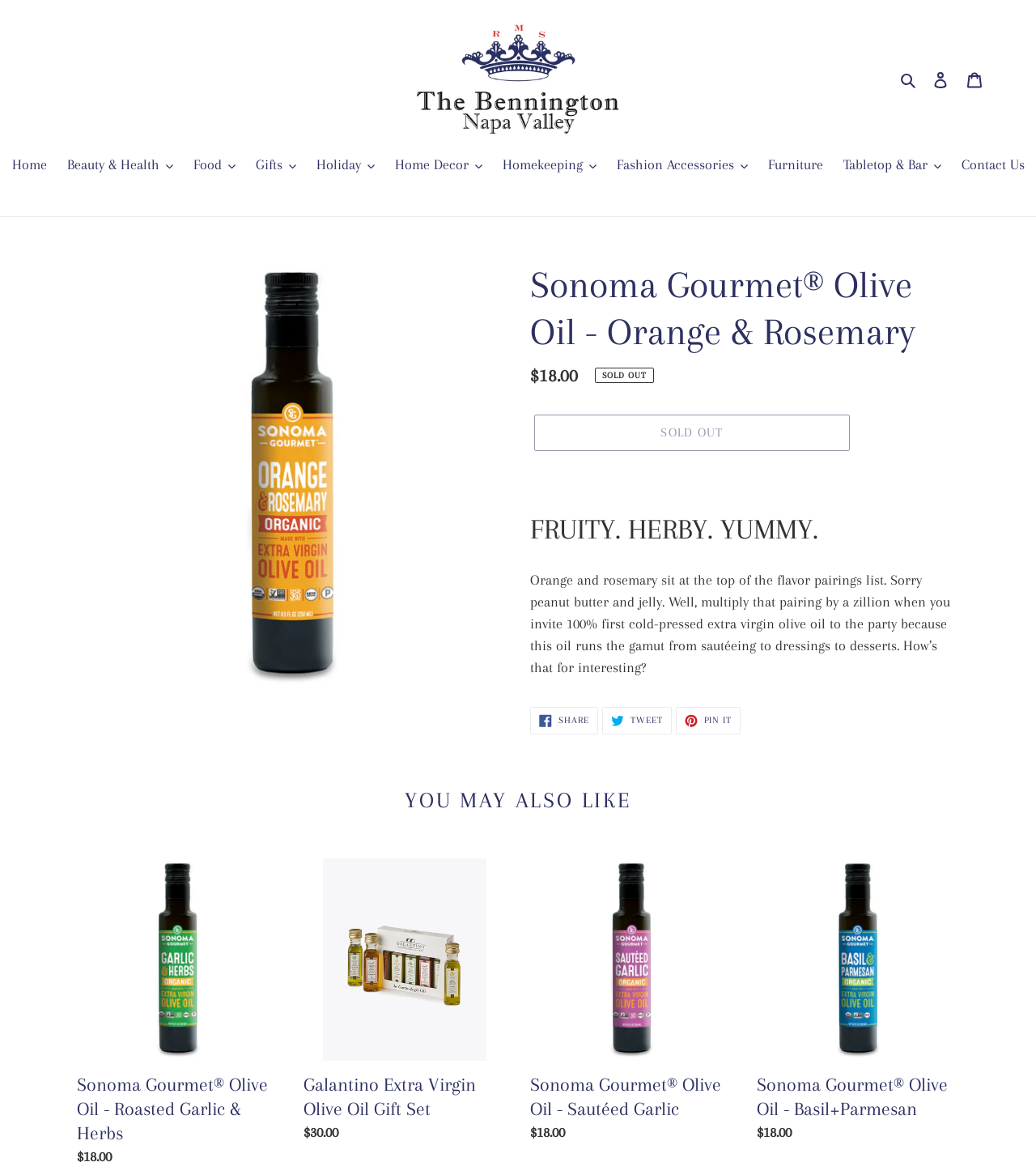Please specify the coordinates of the bounding box for the element that should be clicked to carry out this instruction: "Explore the Food category". The coordinates must be four float numbers between 0 and 1, formatted as [left, top, right, bottom].

[0.179, 0.133, 0.235, 0.154]